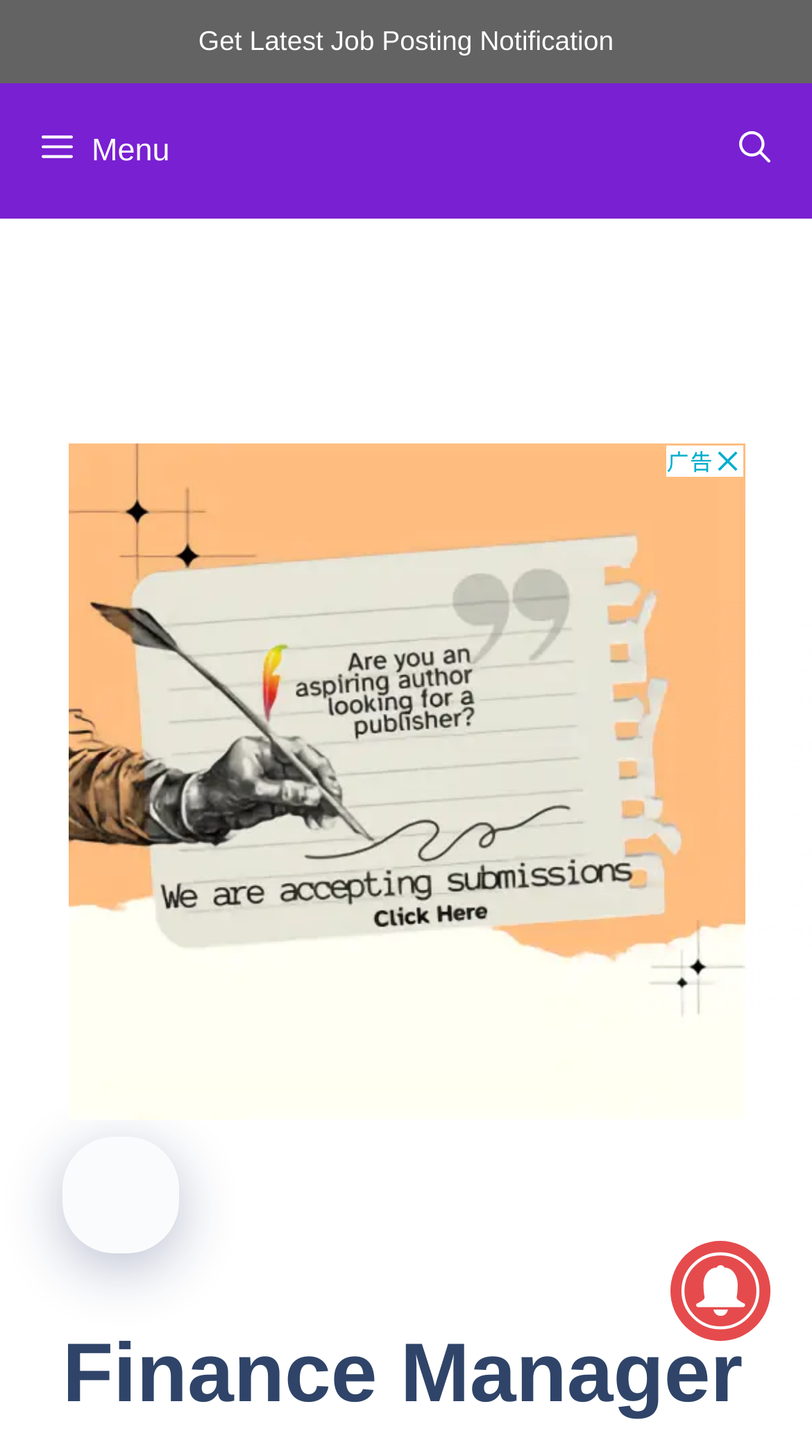What is the purpose of the 'Get Latest Job Posting Notification' link?
Please give a detailed and elaborate explanation in response to the question.

The link 'Get Latest Job Posting Notification' is present on the webpage, suggesting that it allows users to receive notifications about new job postings, likely related to the Finance Manager position.